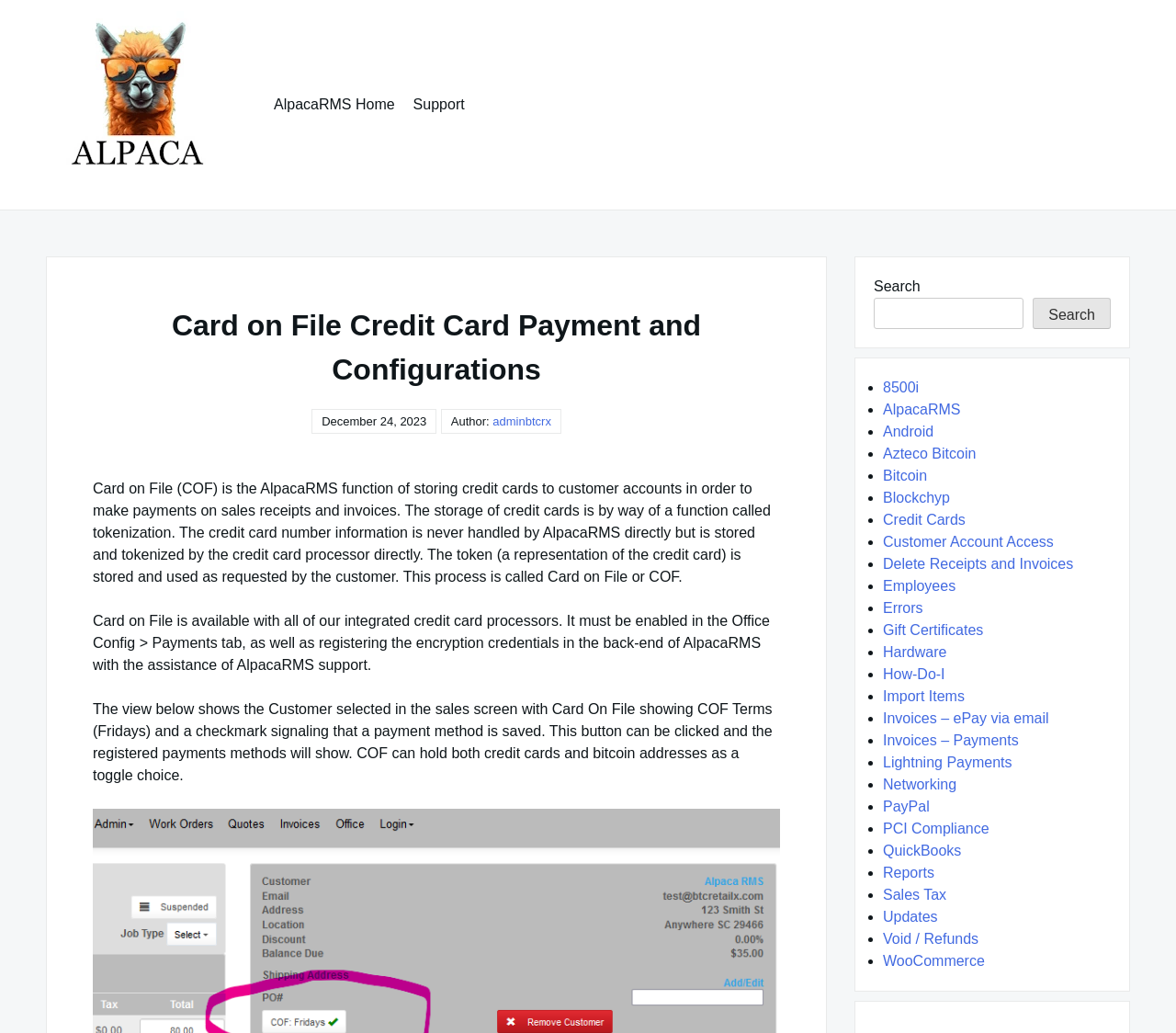What is required to enable Card on File?
Please provide an in-depth and detailed response to the question.

The webpage states that Card on File must be enabled in the Office Config > Payments tab, as well as registering the encryption credentials in the back-end of AlpacaRMS with the assistance of AlpacaRMS support.